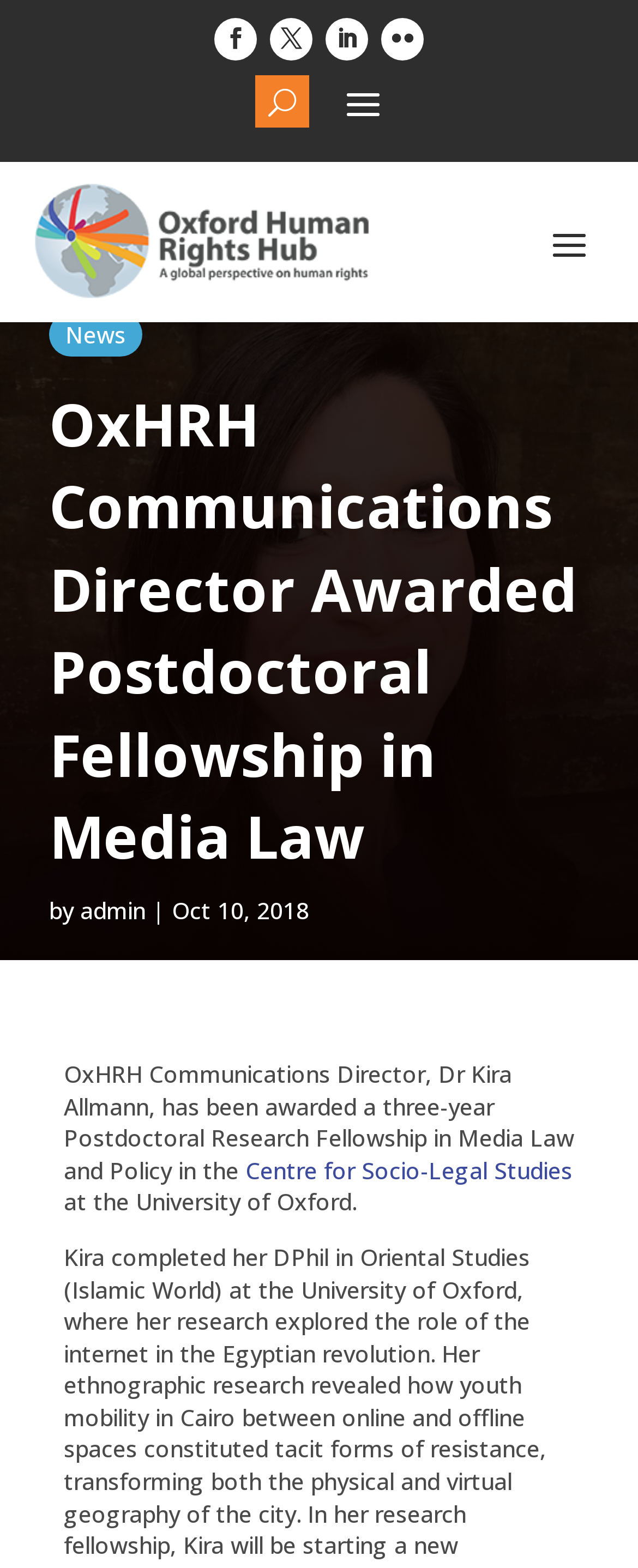Determine the bounding box for the HTML element described here: "Follow". The coordinates should be given as [left, top, right, bottom] with each number being a float between 0 and 1.

[0.51, 0.012, 0.577, 0.039]